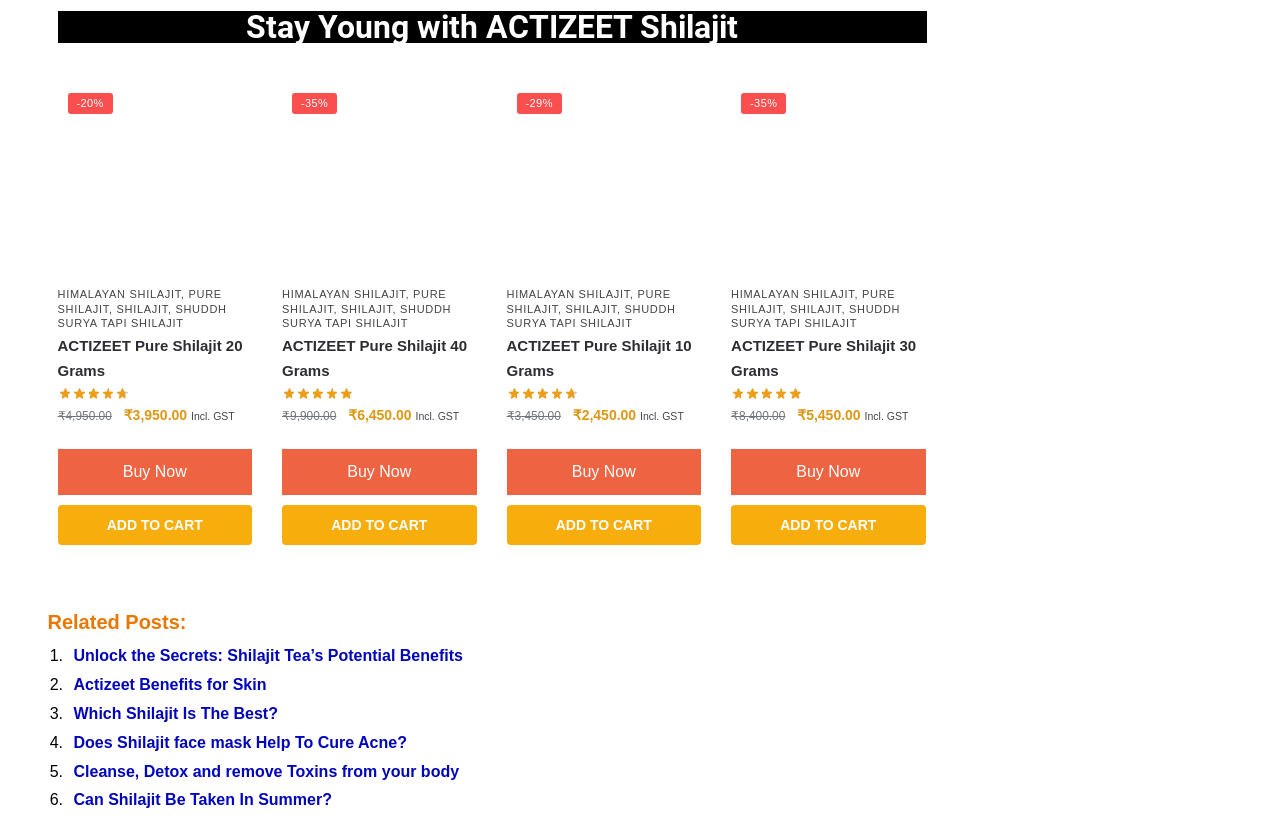What is the rating of the Actizeet Pure Shilajit 20 Grams?
Give a one-word or short-phrase answer derived from the screenshot.

4.74 out of 5